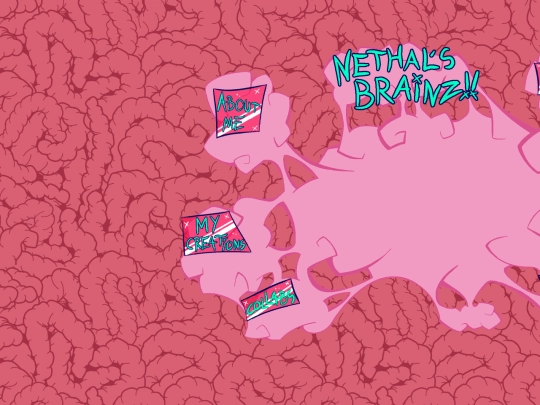Give a thorough caption for the picture.

The image showcases a whimsical and vibrant design titled "Nethal's Brainz!!", featuring a brain-themed backdrop in textured pink, a nod to creativity and thought. Prominently displayed at the top right is the playful title "Nethal's Brainz!!" in bright blue, adding an energetic flair to the composition. 

Surrounding this title are three colorful clickable buttons: "About Me," "My Creations," and "Collab," each encased in eye-catching frames that resonate with the lively theme. The buttons are creatively arranged, contributing to the overall brain motif, suggesting a playful exploration of the creator's identity, works, and collaborative opportunities. This illustration invites viewers to delve into the unique content and ideas housed within Nethal's virtual space.